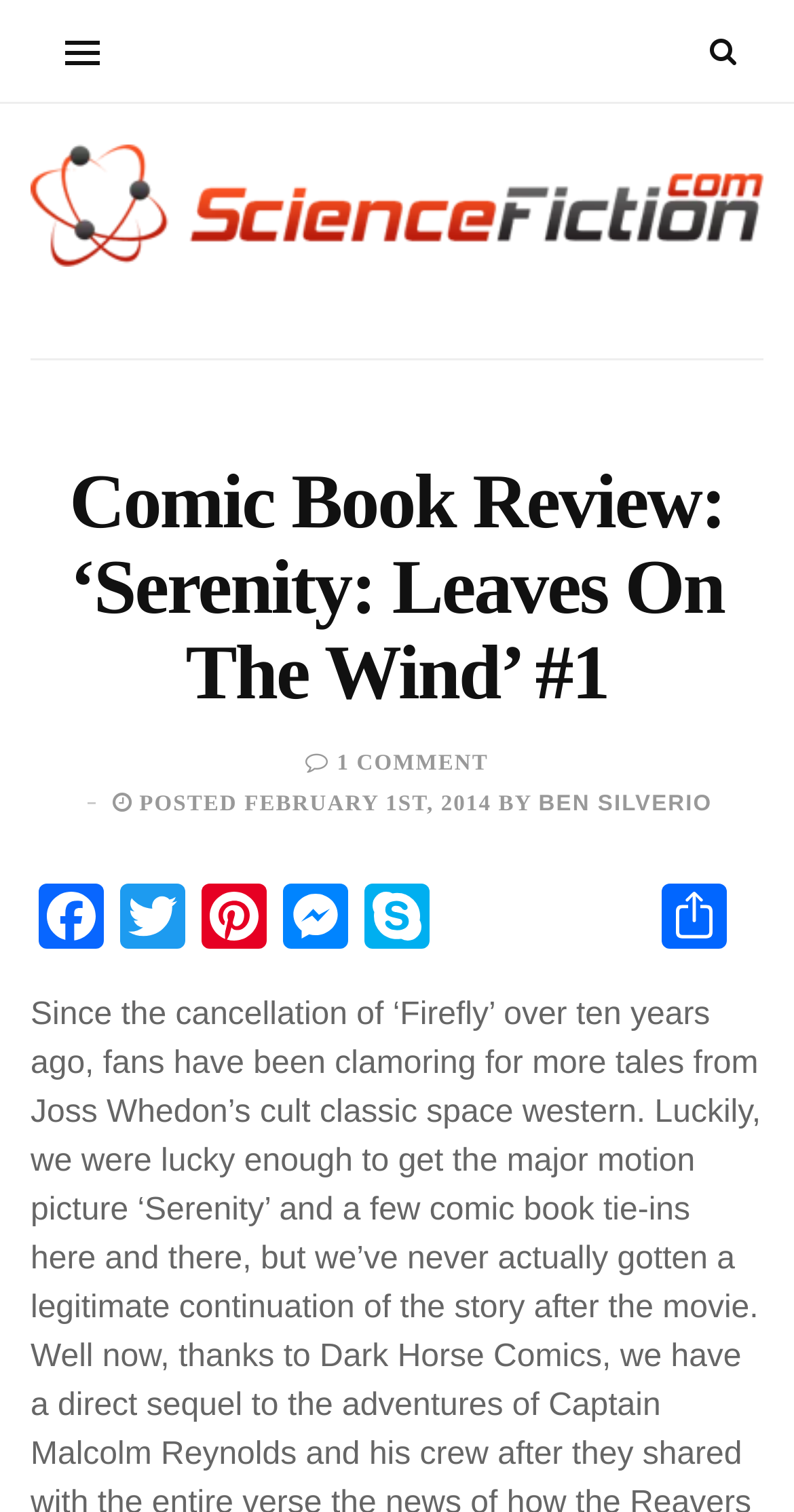How many comments are there on the review?
Based on the image, answer the question with as much detail as possible.

I determined the answer by looking at the link element with text '1 COMMENT' which indicates that there is one comment on the review.